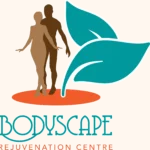Respond to the following query with just one word or a short phrase: 
What is the font style of 'Bodyscape'?

Bold, elegant